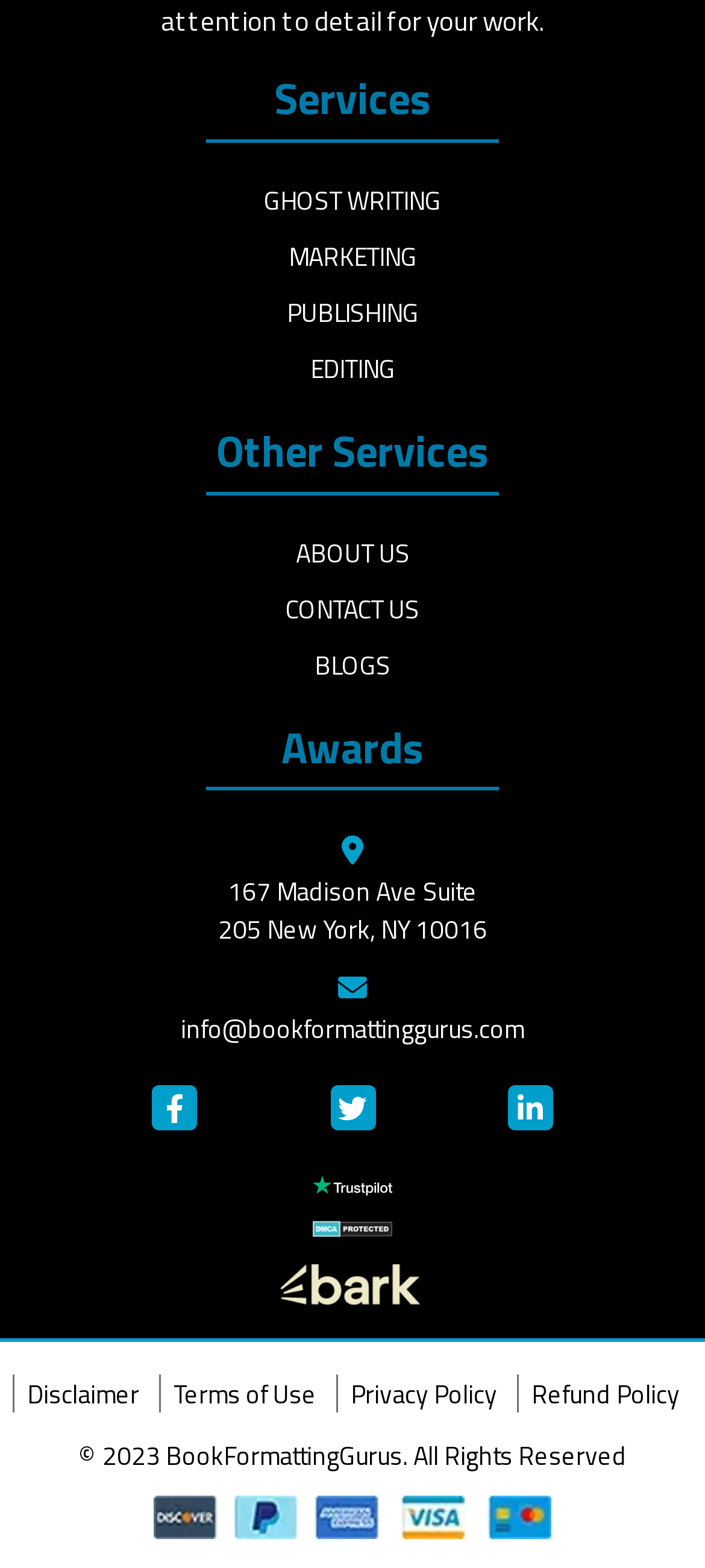Find the bounding box coordinates of the element to click in order to complete this instruction: "Visit ABOUT US". The bounding box coordinates must be four float numbers between 0 and 1, denoted as [left, top, right, bottom].

[0.038, 0.34, 0.962, 0.364]